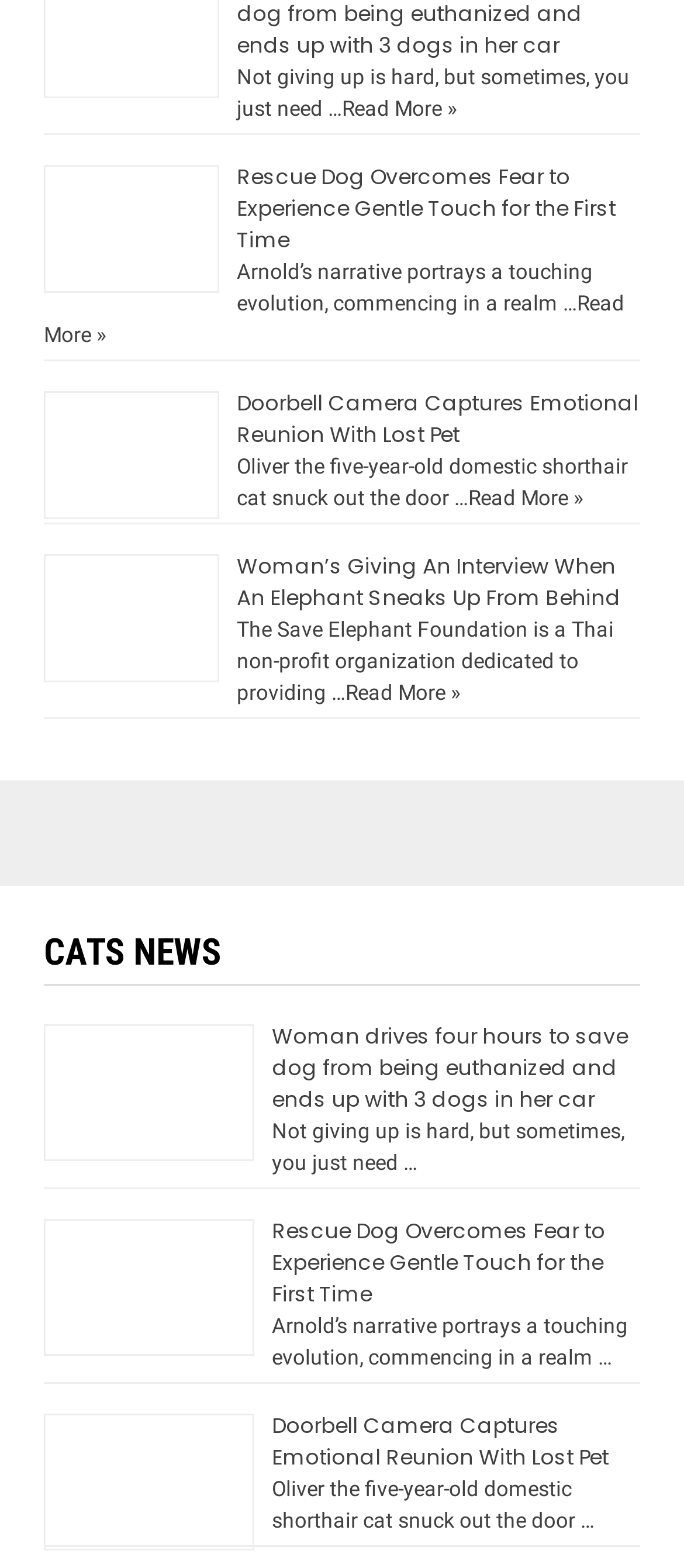Determine the bounding box coordinates for the region that must be clicked to execute the following instruction: "Click the link to read more about Woman drives four hours to save dog from being euthanized and ends up with 3 dogs in her car".

[0.397, 0.651, 0.918, 0.71]